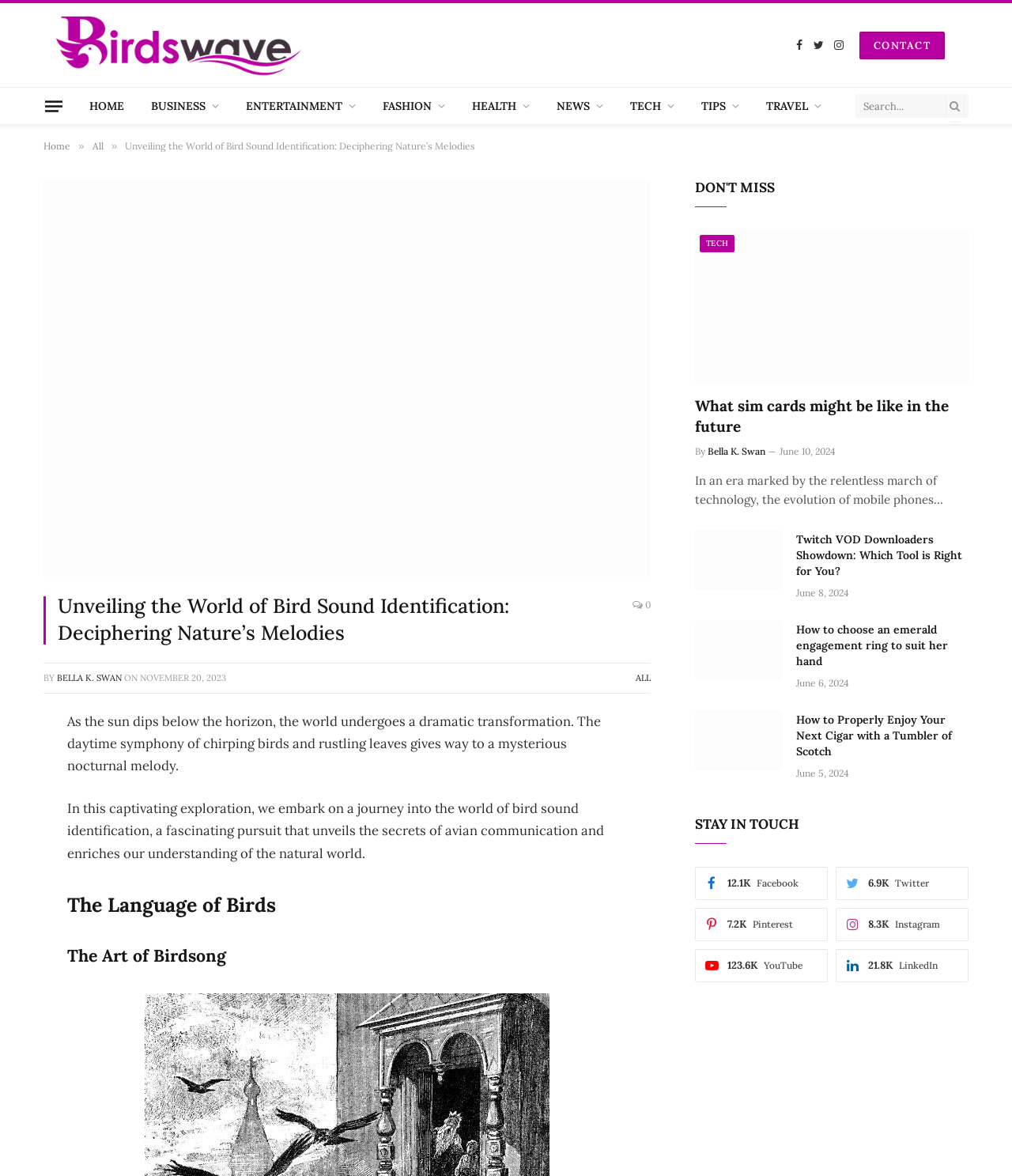Find the bounding box coordinates of the area that needs to be clicked in order to achieve the following instruction: "Follow on Facebook". The coordinates should be specified as four float numbers between 0 and 1, i.e., [left, top, right, bottom].

[0.687, 0.737, 0.818, 0.765]